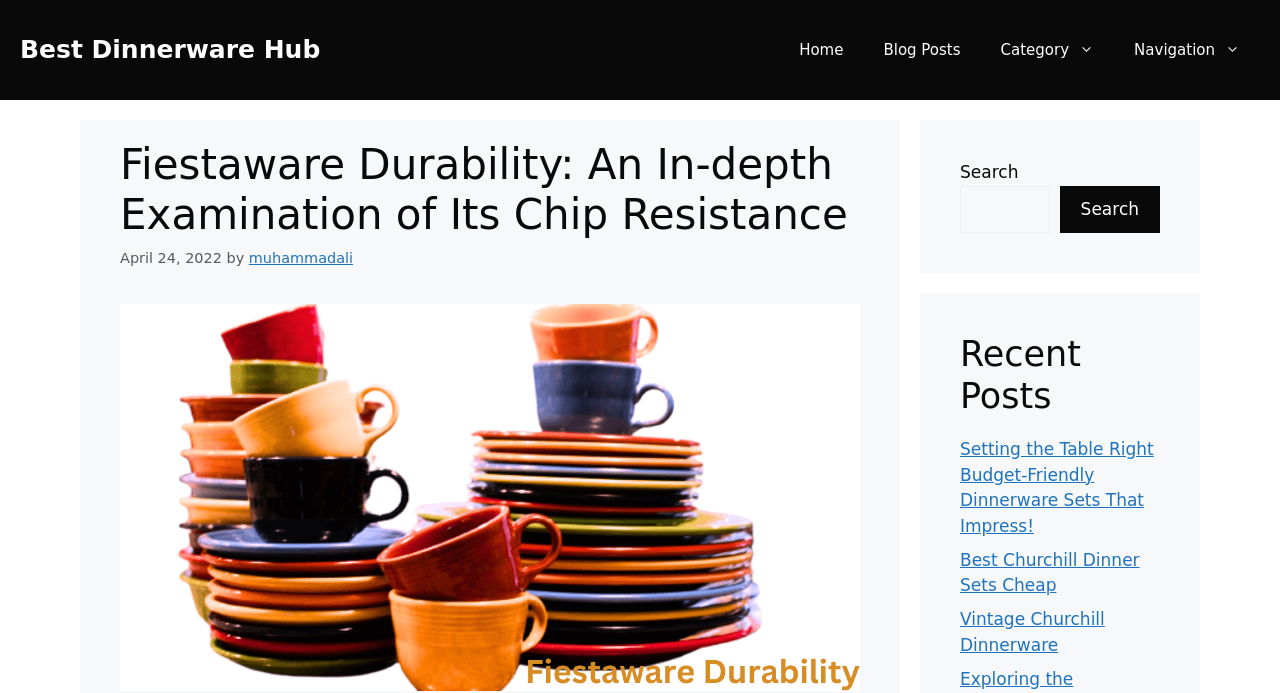Bounding box coordinates are specified in the format (top-left x, top-left y, bottom-right x, bottom-right y). All values are floating point numbers bounded between 0 and 1. Please provide the bounding box coordinate of the region this sentence describes: Best Churchill Dinner Sets Cheap

[0.75, 0.793, 0.89, 0.859]